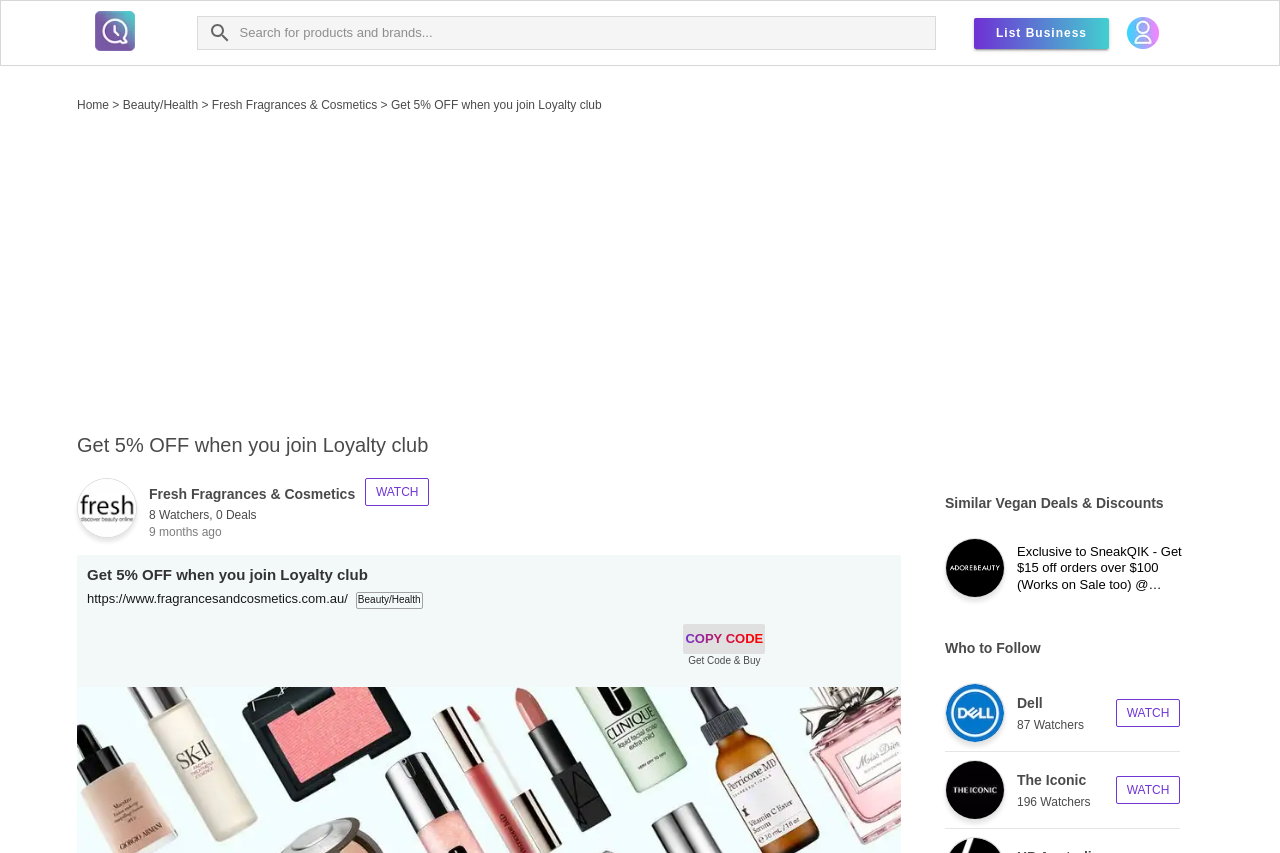Please provide a comprehensive response to the question below by analyzing the image: 
What is the purpose of the 'List Business' button?

I analyzed the context of the 'List Business' button and inferred that its purpose is to allow users to list their business, possibly on the website or a related platform.